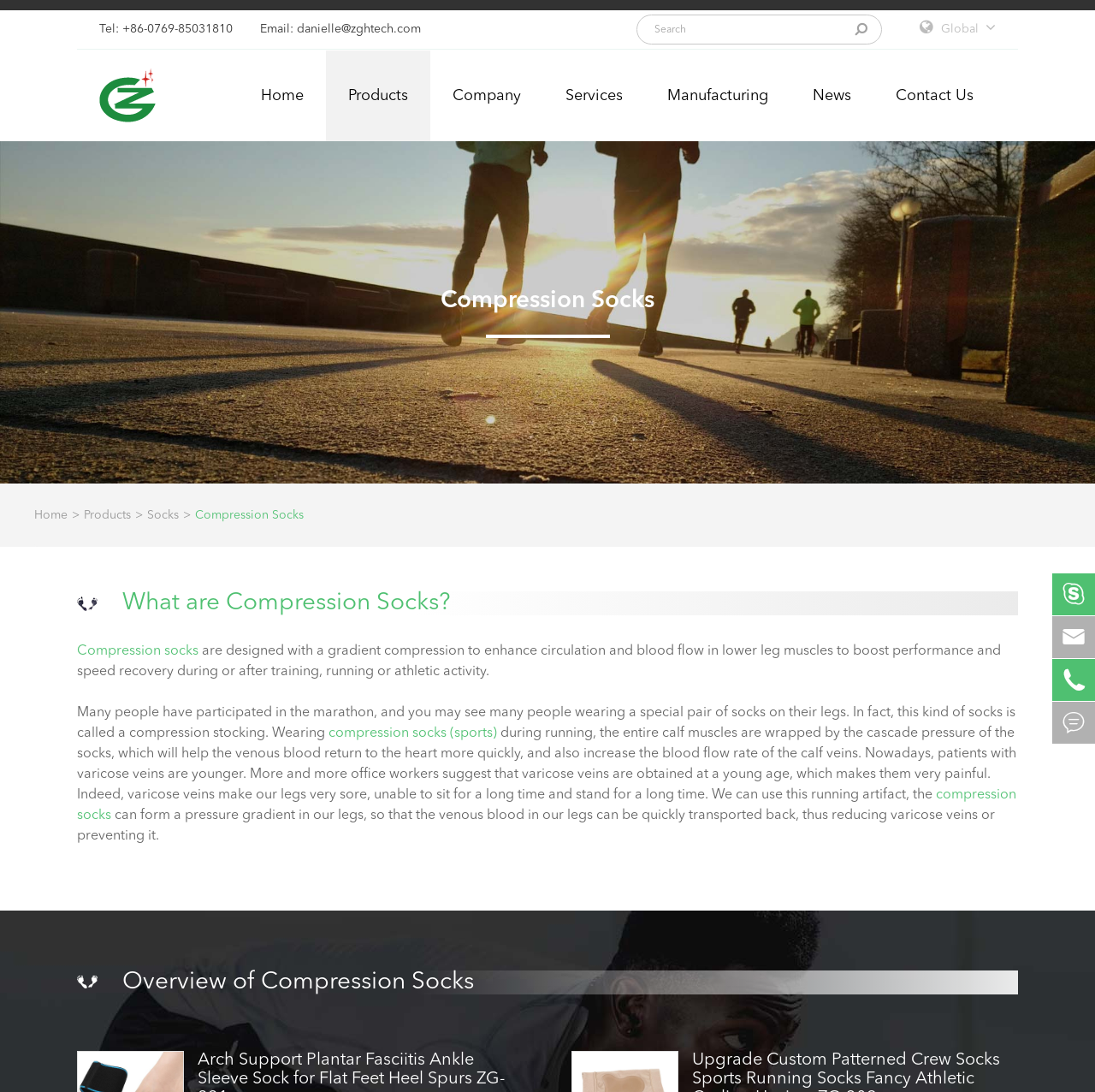Please identify the coordinates of the bounding box that should be clicked to fulfill this instruction: "Find a therapist".

None